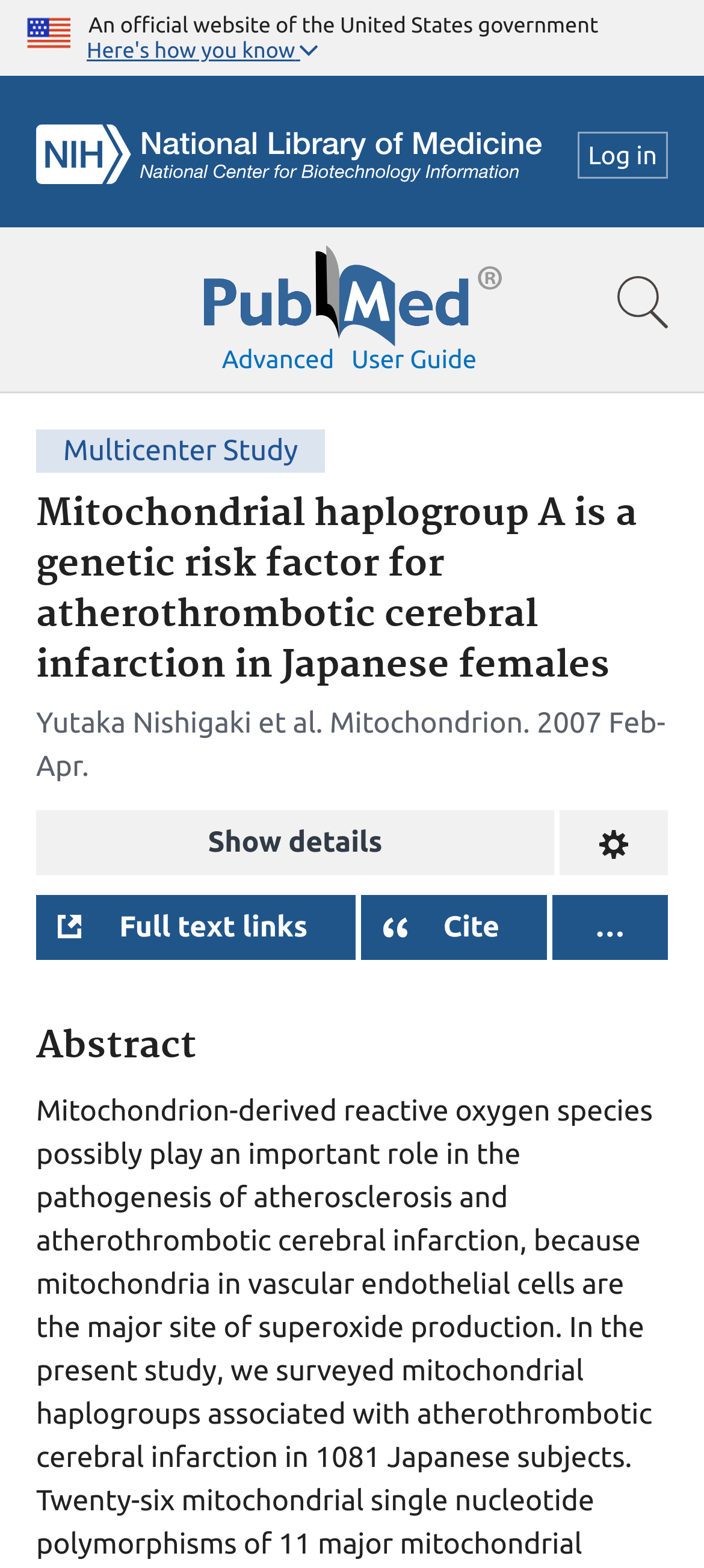Specify the bounding box coordinates of the region I need to click to perform the following instruction: "Search for a term". The coordinates must be four float numbers in the range of 0 to 1, i.e., [left, top, right, bottom].

[0.0, 0.145, 1.0, 0.251]